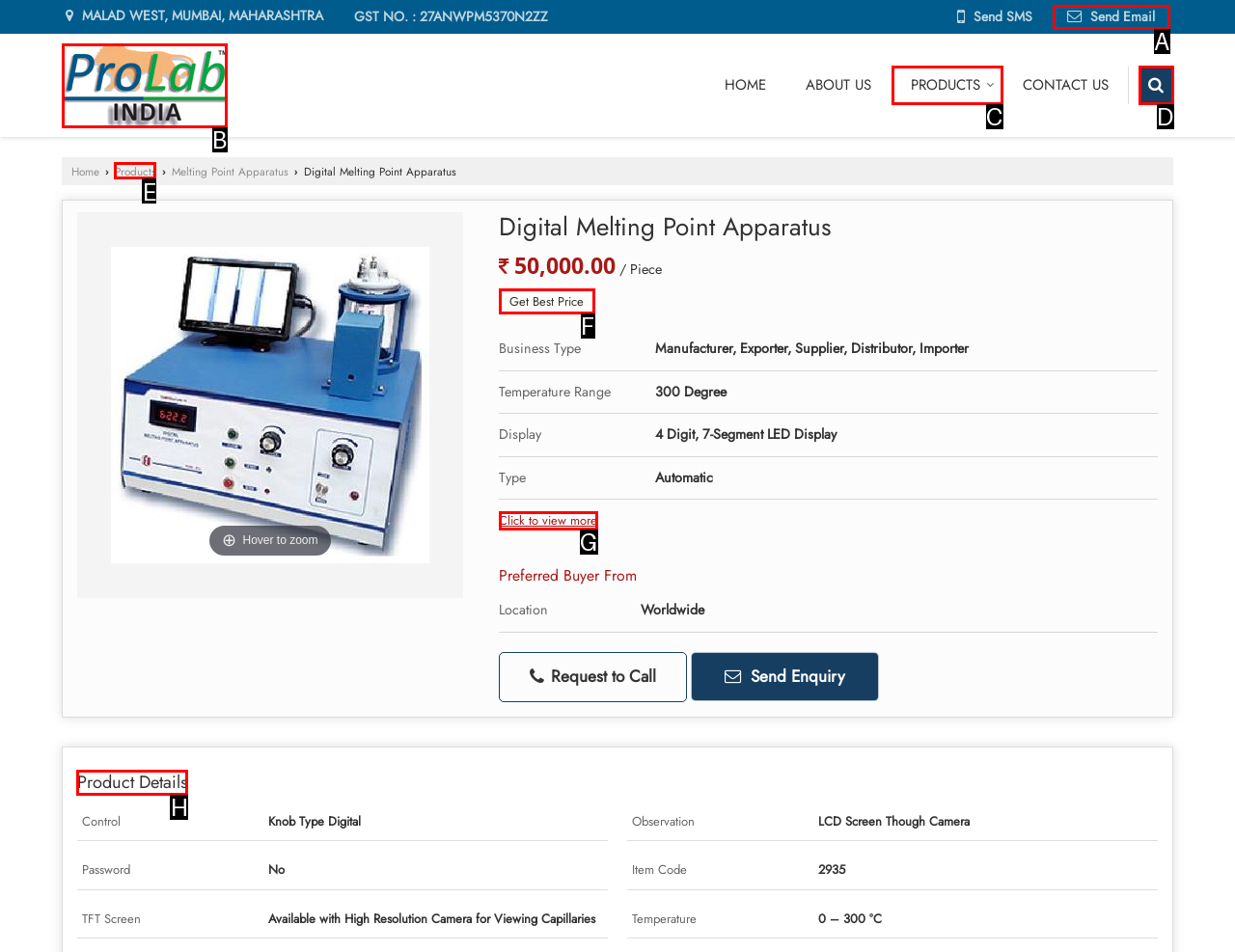Identify the appropriate lettered option to execute the following task: View product details
Respond with the letter of the selected choice.

H